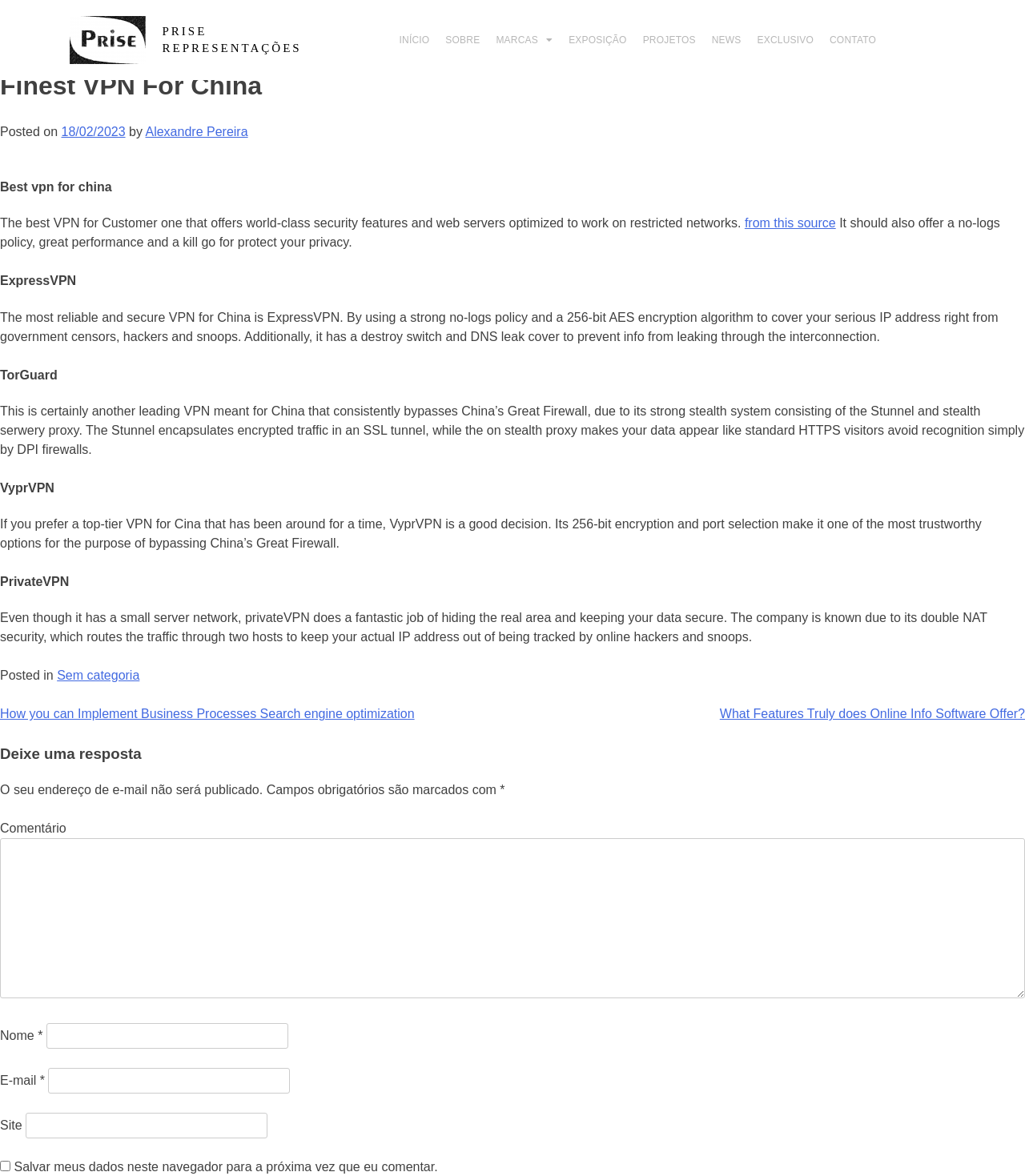Please specify the bounding box coordinates of the region to click in order to perform the following instruction: "Enter your email in the E-mail textbox".

[0.047, 0.908, 0.283, 0.93]